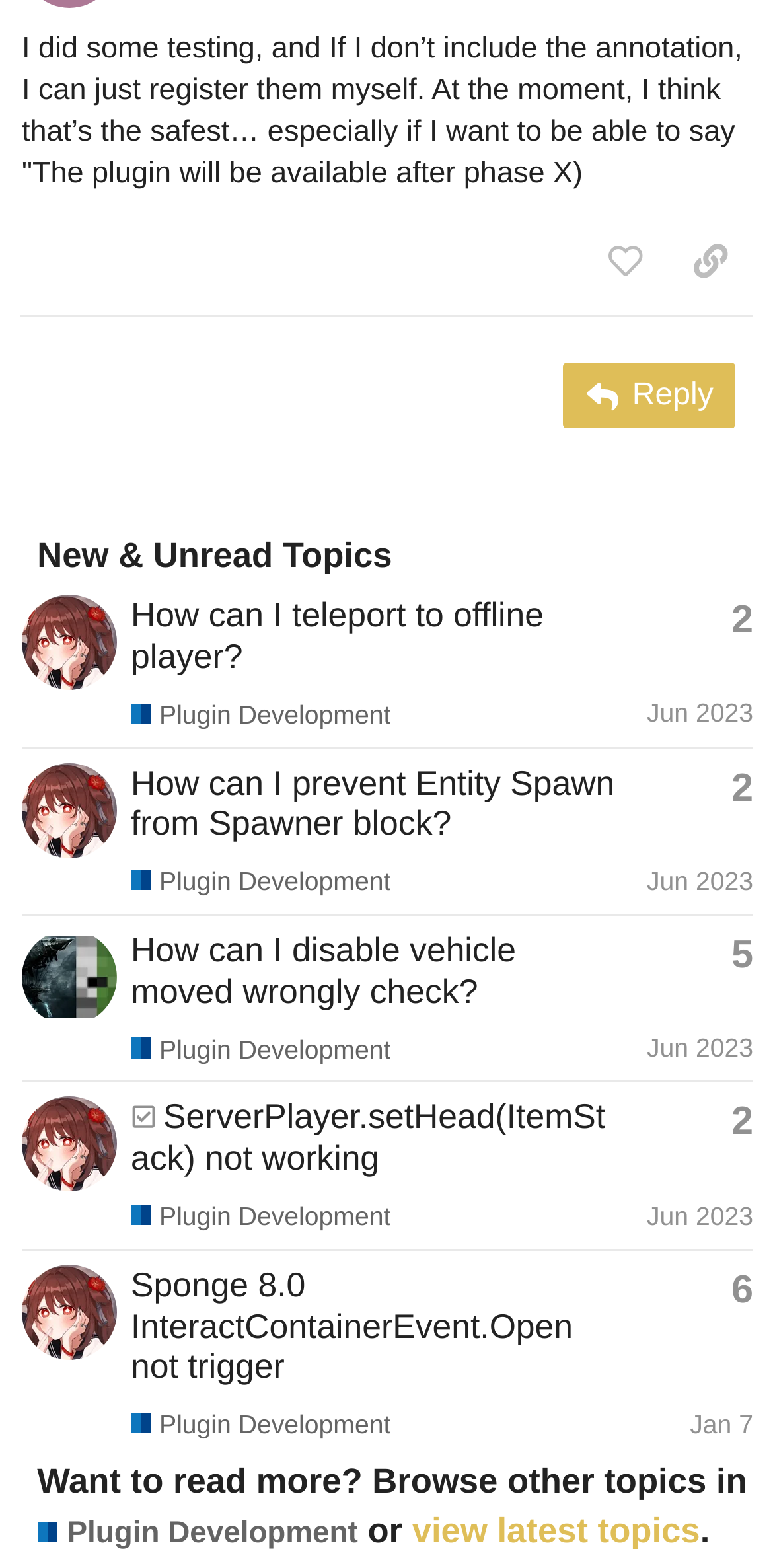What is the purpose of the button 'This topic has 2 replies'?
Answer the question with as much detail as possible.

I determined the answer by looking at the button element with the text 'This topic has 2 replies' which is used to show the number of replies to a topic.